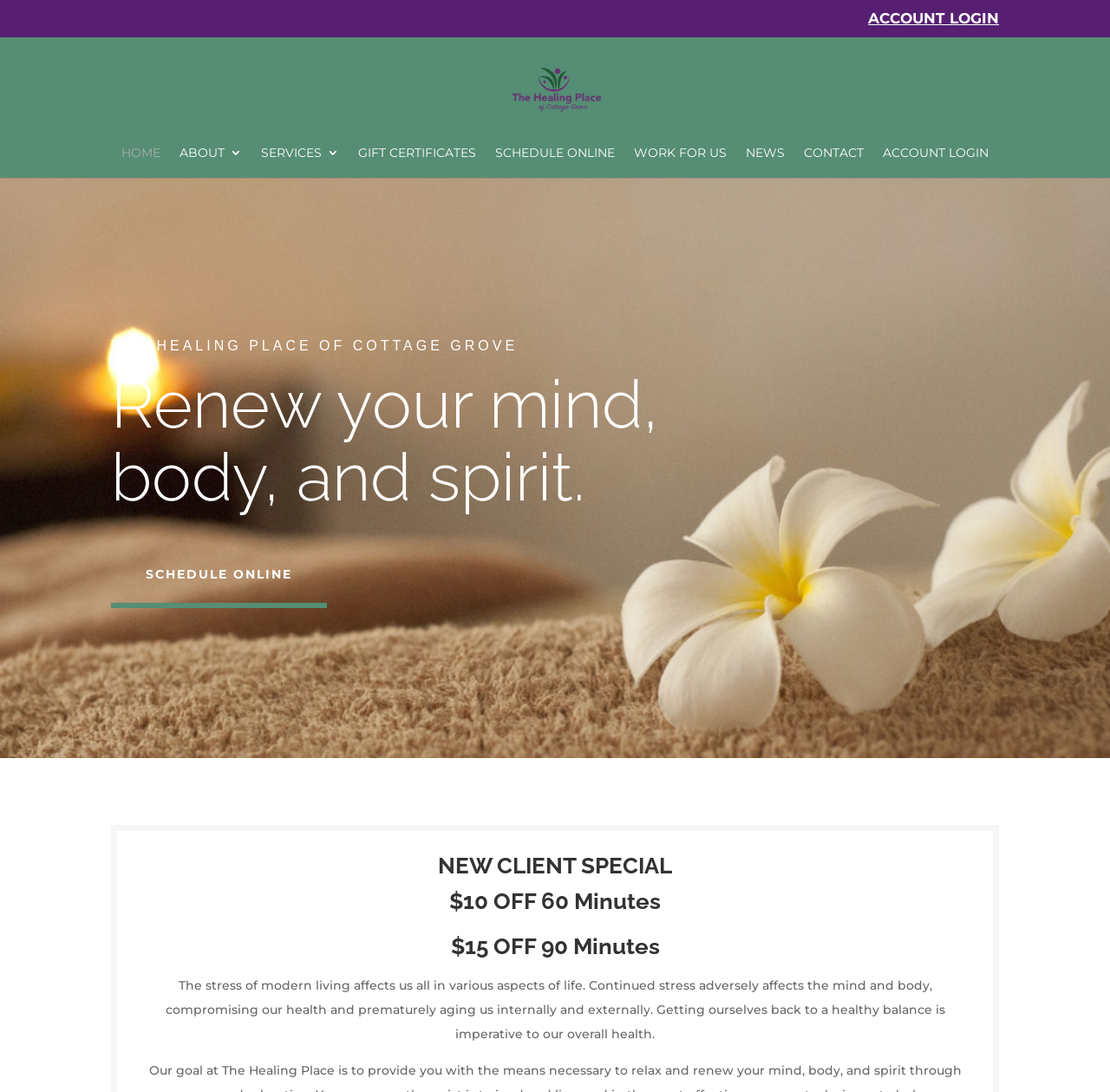Find the bounding box coordinates of the element you need to click on to perform this action: 'check NEWS'. The coordinates should be represented by four float values between 0 and 1, in the format [left, top, right, bottom].

[0.672, 0.134, 0.707, 0.162]